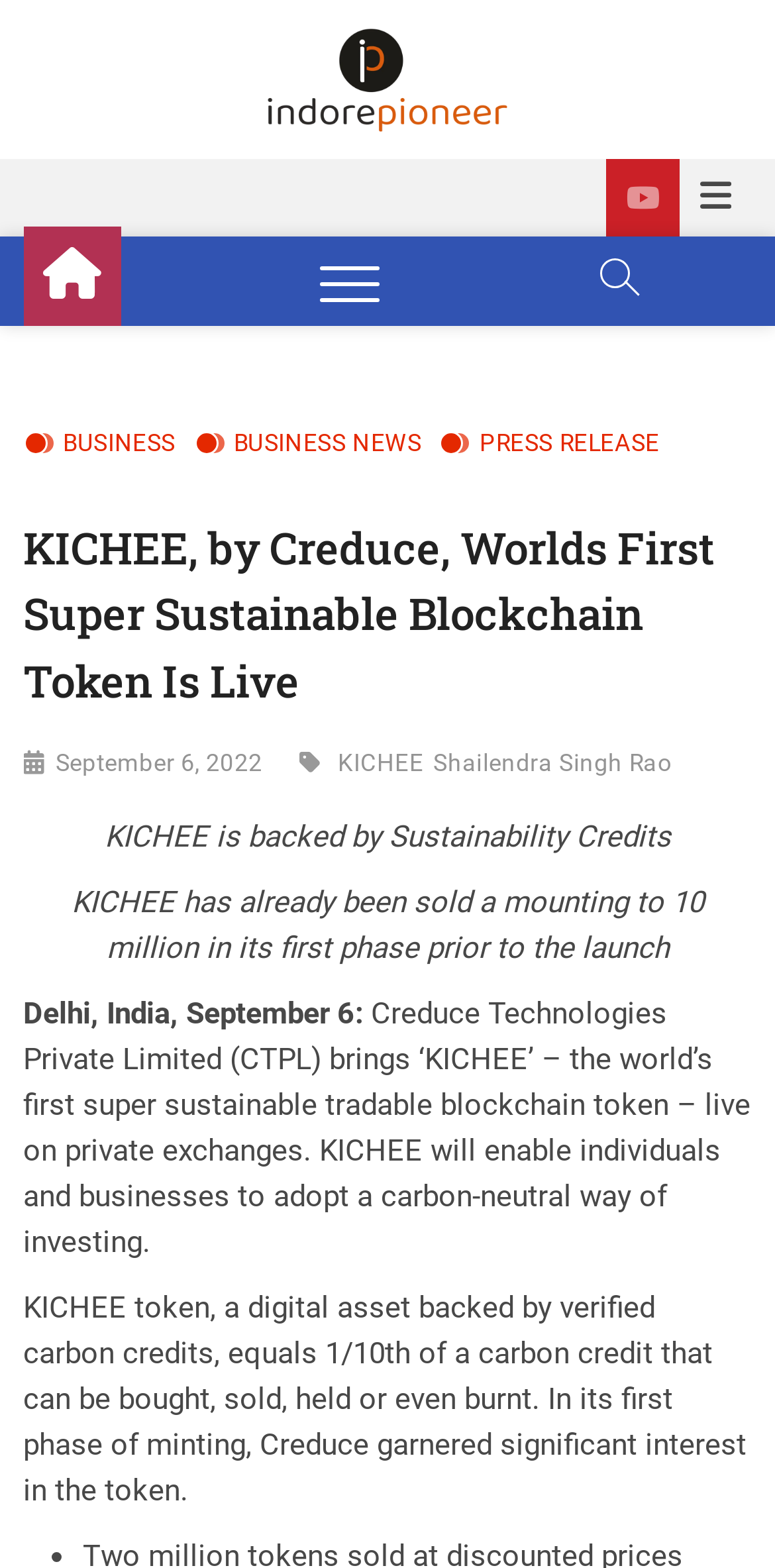Specify the bounding box coordinates for the region that must be clicked to perform the given instruction: "Click on BUSINESS link".

[0.03, 0.274, 0.226, 0.294]